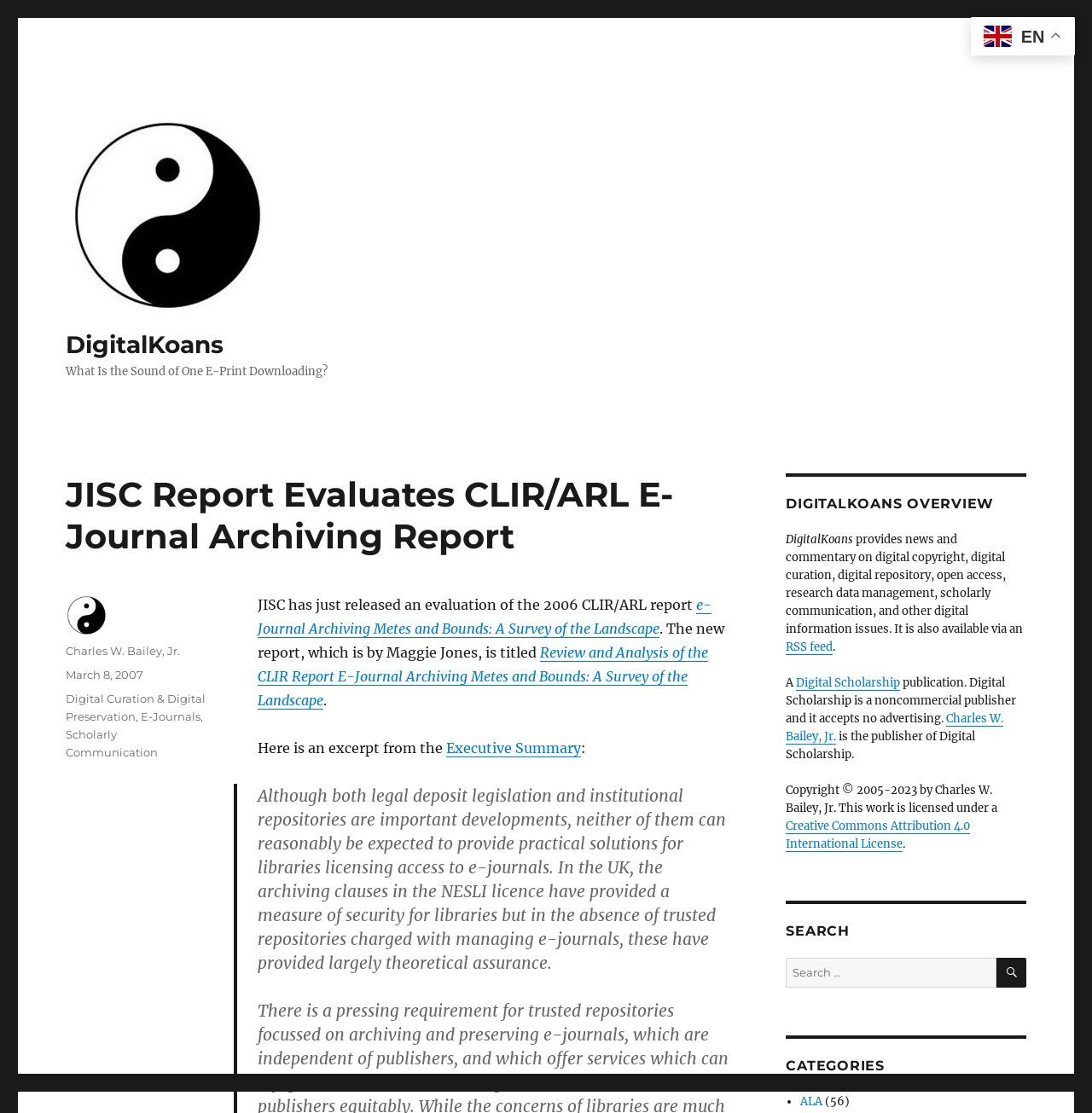Please locate the bounding box coordinates of the element that should be clicked to achieve the given instruction: "Search for a topic".

[0.72, 0.861, 0.912, 0.887]